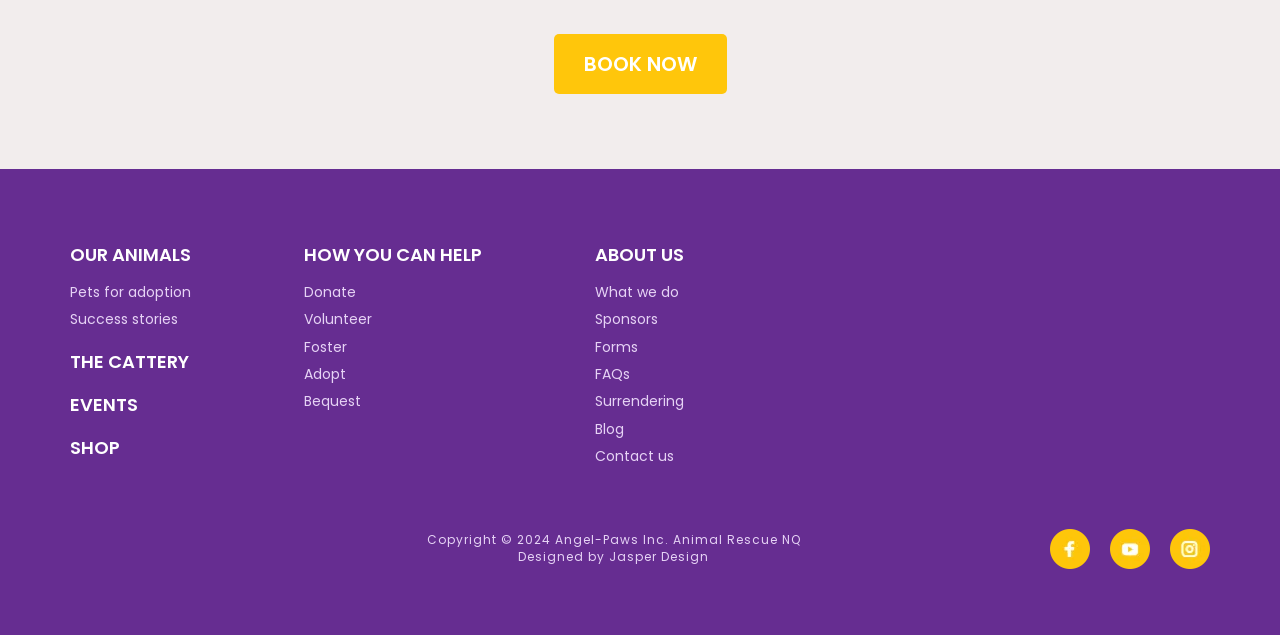Please identify the bounding box coordinates of the element's region that I should click in order to complete the following instruction: "Visit the blog". The bounding box coordinates consist of four float numbers between 0 and 1, i.e., [left, top, right, bottom].

[0.464, 0.659, 0.487, 0.691]